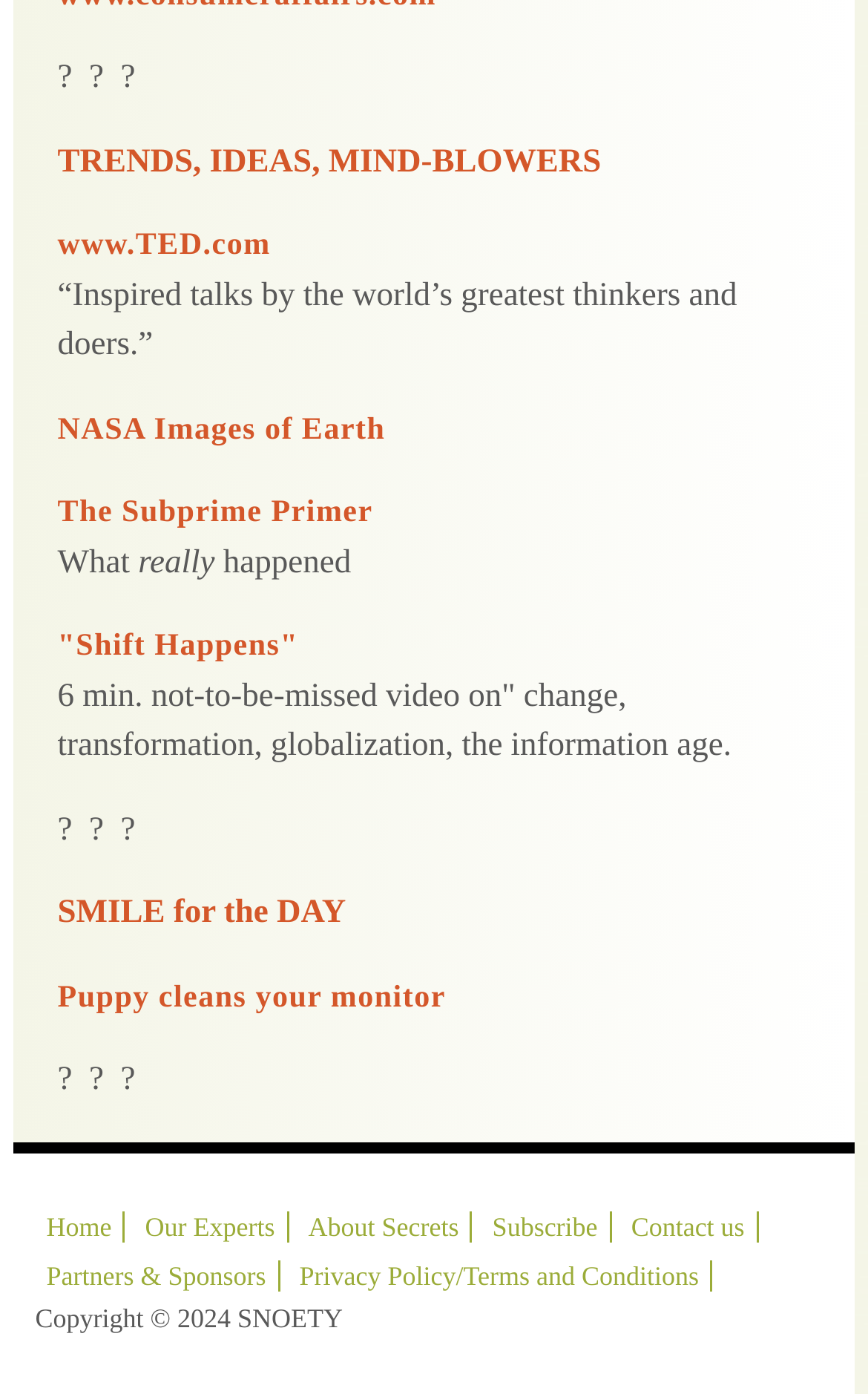Please look at the image and answer the question with a detailed explanation: What is the copyright year of the website?

The copyright year of the website can be found at the bottom of the webpage, which is 'Copyright © 2024'.